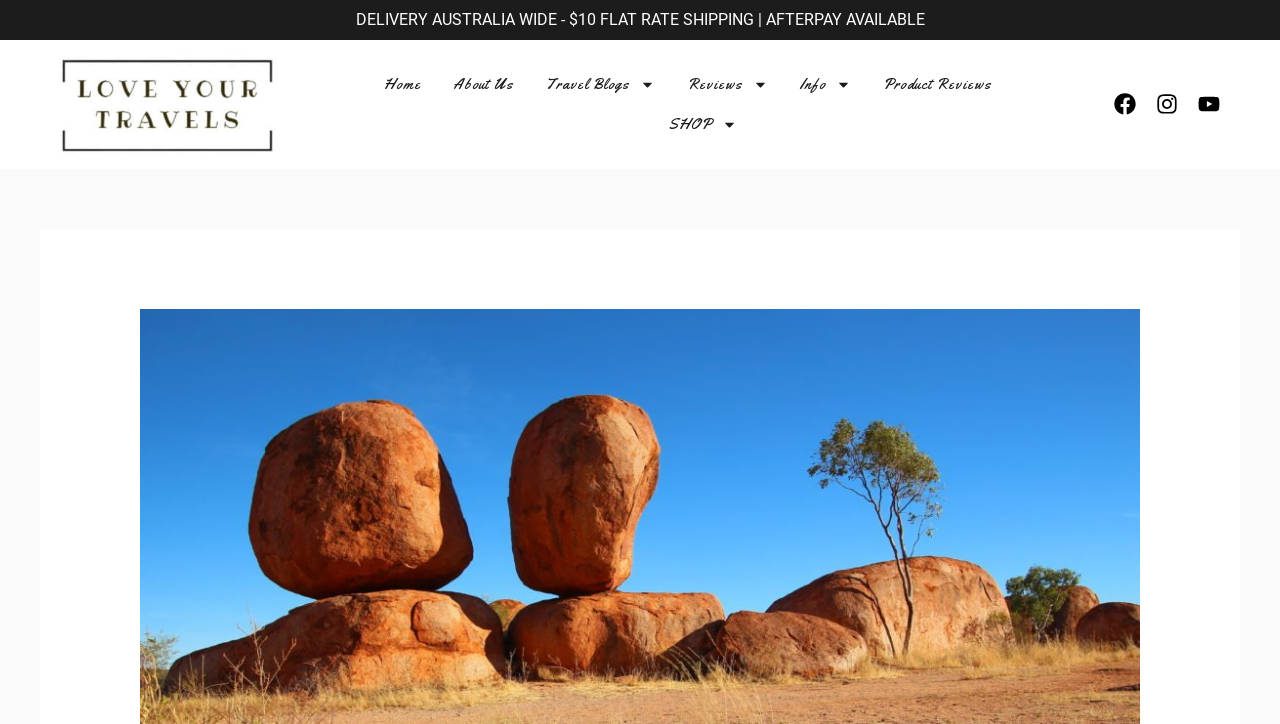Explain the webpage's layout and main content in detail.

The webpage is about Devils Marbles in Northern Territory, Australia. At the top, there is a heading that announces a special offer: "DELIVERY AUSTRALIA WIDE - $10 FLAT RATE SHIPPING | AFTERPAY AVAILABLE". Below this heading, there is a logo of "Love Your Travels" on the left, which is a link to the website's homepage. 

To the right of the logo, there are several links to navigate through the website, including "Home", "About Us", "Travel Blogs", "Reviews", "Info", and "Product Reviews". These links are arranged horizontally, with "Home" on the left and "Product Reviews" on the right. The "Travel Blogs", "Reviews", and "Info" links have dropdown menus, indicated by small images next to them.

Further down, there are social media links to Facebook, Instagram, and Youtube on the right side of the page, each accompanied by its respective logo.